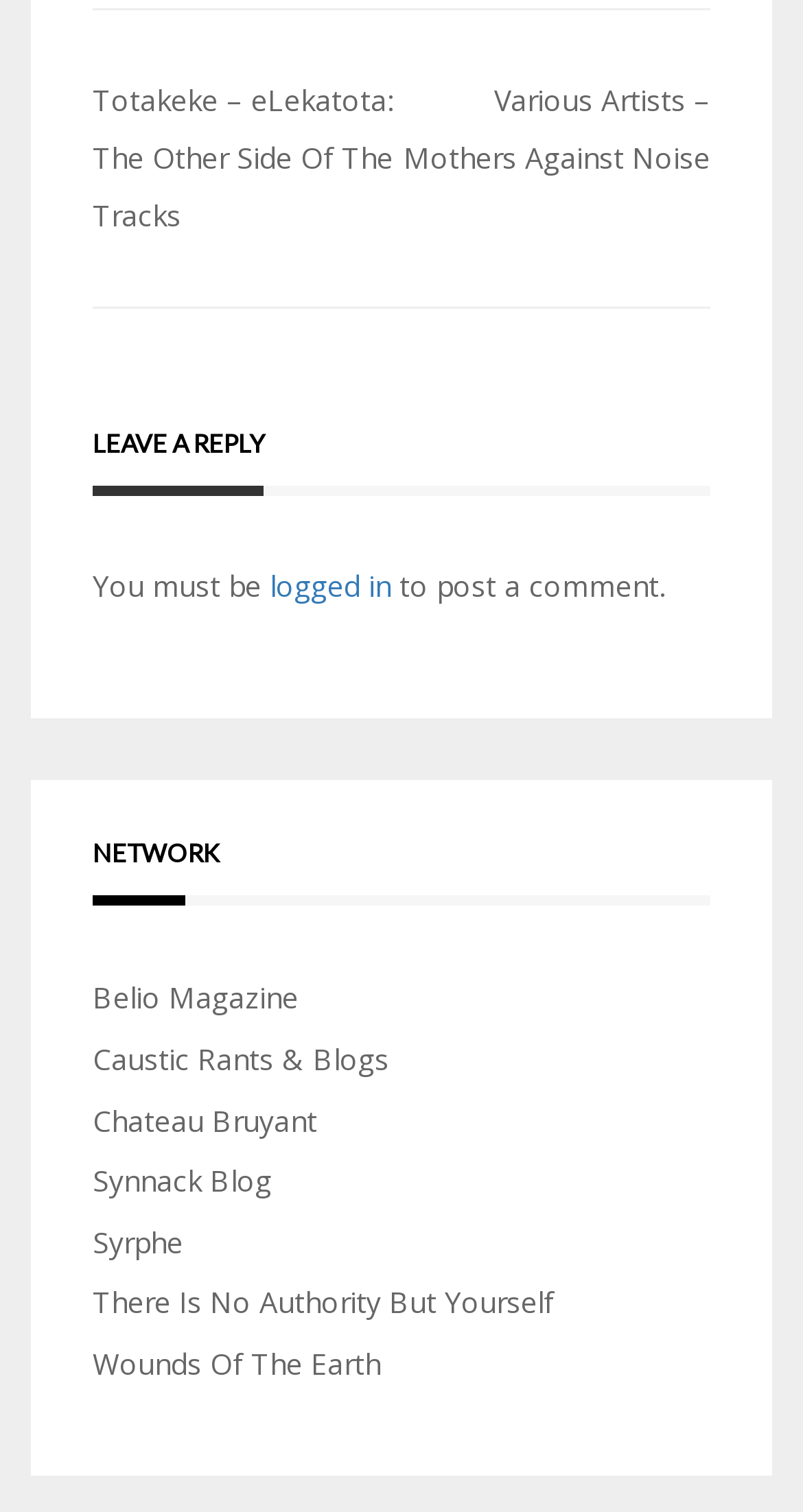Please respond in a single word or phrase: 
How many links are in the post navigation section?

2